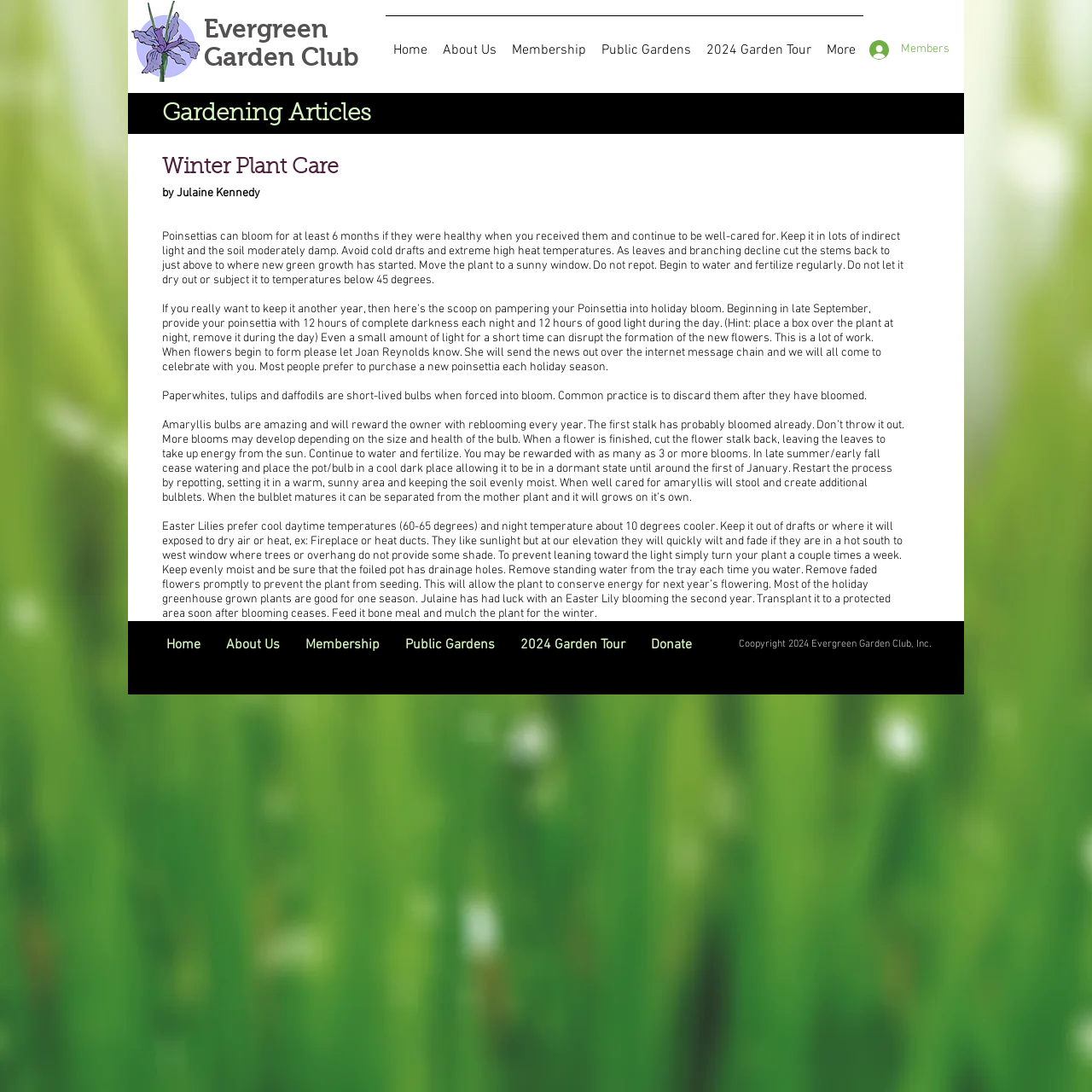Provide a comprehensive description of the webpage.

The webpage is titled "Winter Plant Care" and appears to be an article from the Evergreen Garden Club. At the top left corner, there is the EGC logo, an image with the text "Evergreen Garden Club logo". Next to the logo, there is a heading with the text "Evergreen Garden Club" and a link to the club's website.

Below the logo and heading, there is a navigation menu with links to various sections of the website, including "Home", "About Us", "Membership", "Public Gardens", "2024 Garden Tour", and "More". To the right of the navigation menu, there is a button labeled "Members".

The main content of the webpage is divided into sections, with headings and paragraphs of text. The first heading is "Gardening Articles", followed by a subheading "Winter Plant Care" and the author's name, "by Julaine Kennedy". The article provides care tips for various plants, including Poinsettias, Paperwhites, tulips, daffodils, Amaryllis, and Easter Lilies.

The text is organized into paragraphs, with each paragraph focusing on a specific type of plant. The paragraphs are separated by blank lines, making it easy to read and understand. The text is informative and provides detailed instructions on how to care for each type of plant.

At the bottom of the webpage, there is a secondary navigation menu with the same links as the top navigation menu. Below the navigation menu, there is a copyright notice with the text "Coopyright 2024 Evergreen Garden Club, Inc.".